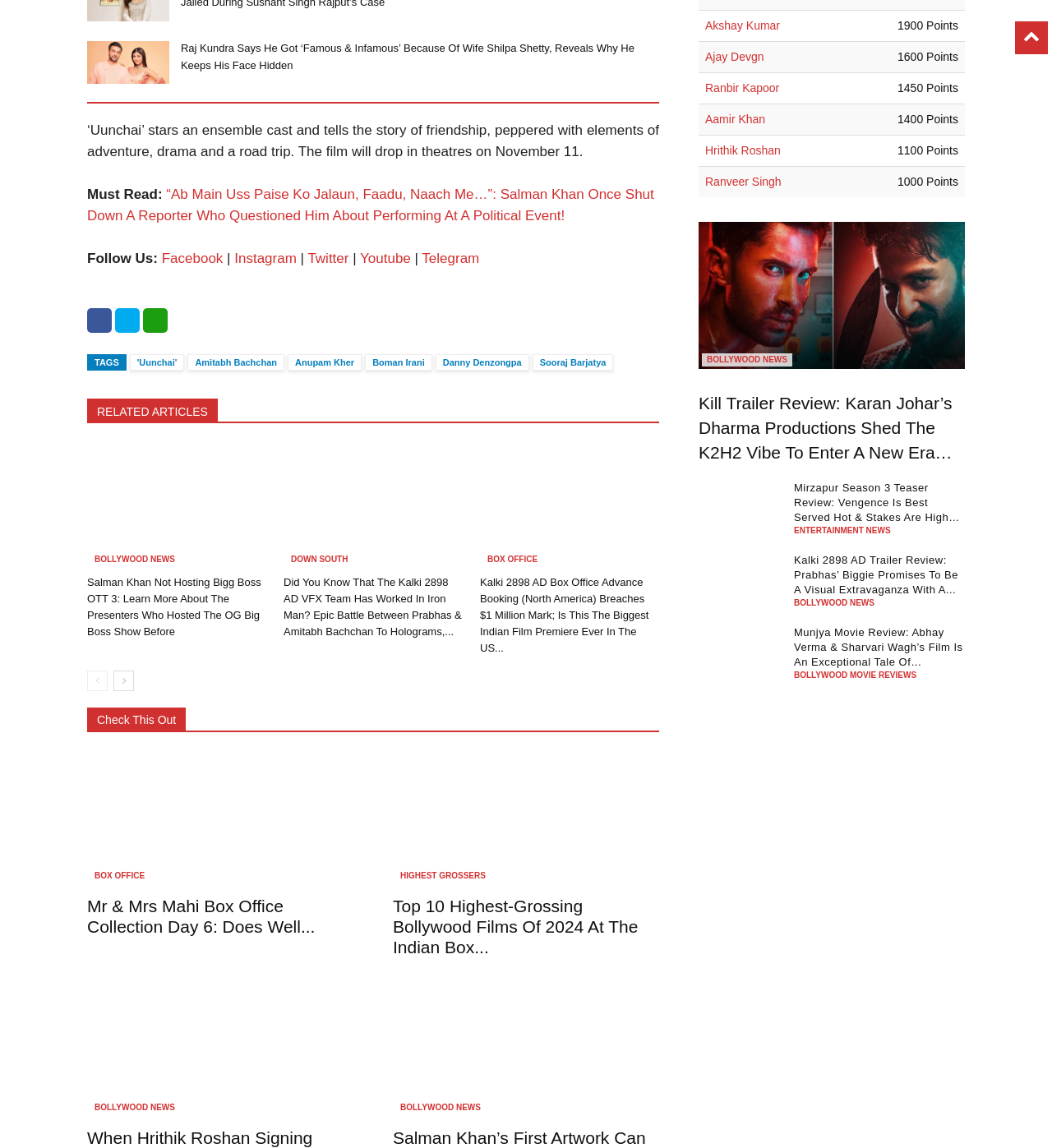Given the following UI element description: "Bollywood News", find the bounding box coordinates in the webpage screenshot.

[0.085, 0.482, 0.171, 0.493]